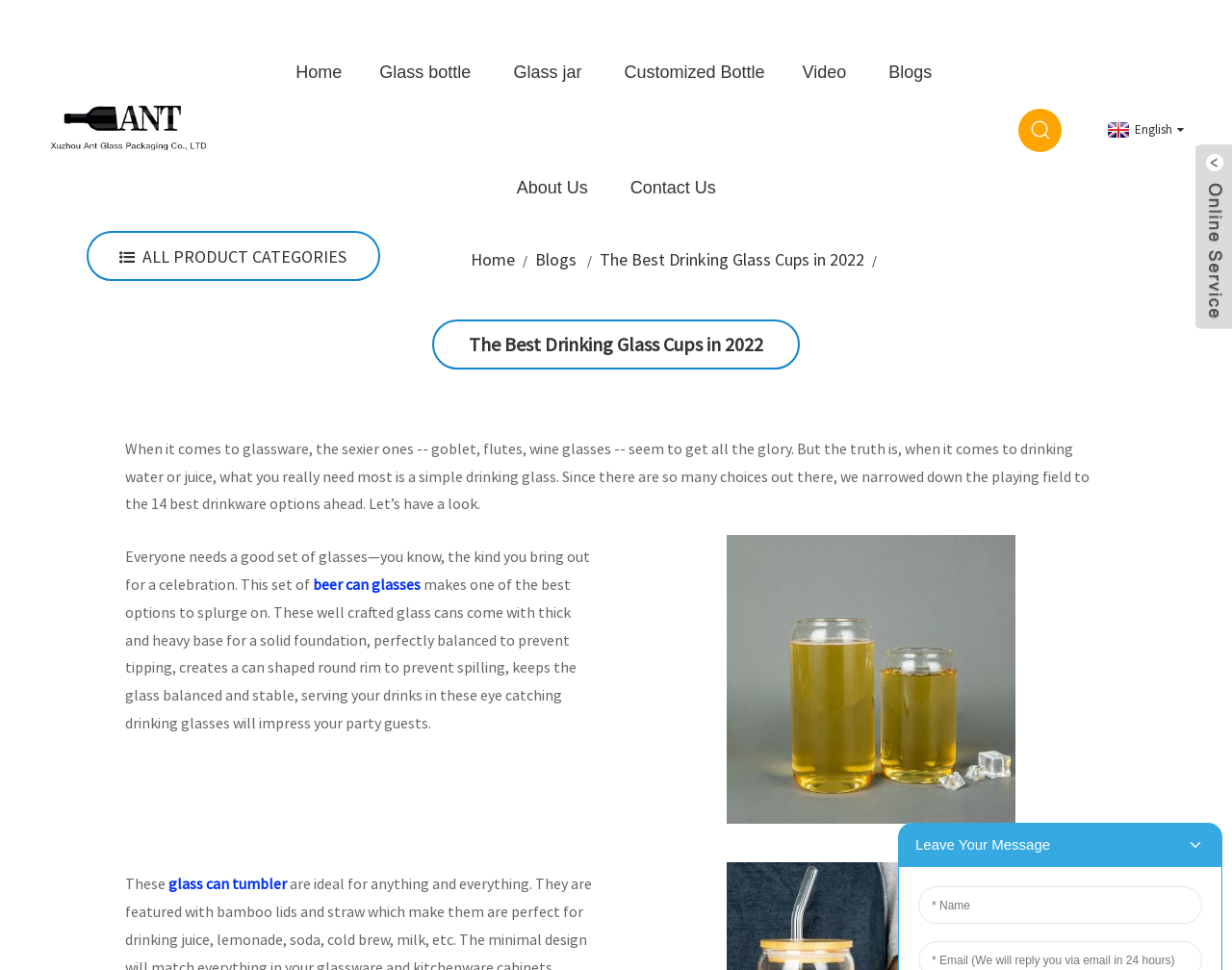Reply to the question with a single word or phrase:
What is the purpose of the thick and heavy base of the beer can glasses?

To prevent tipping